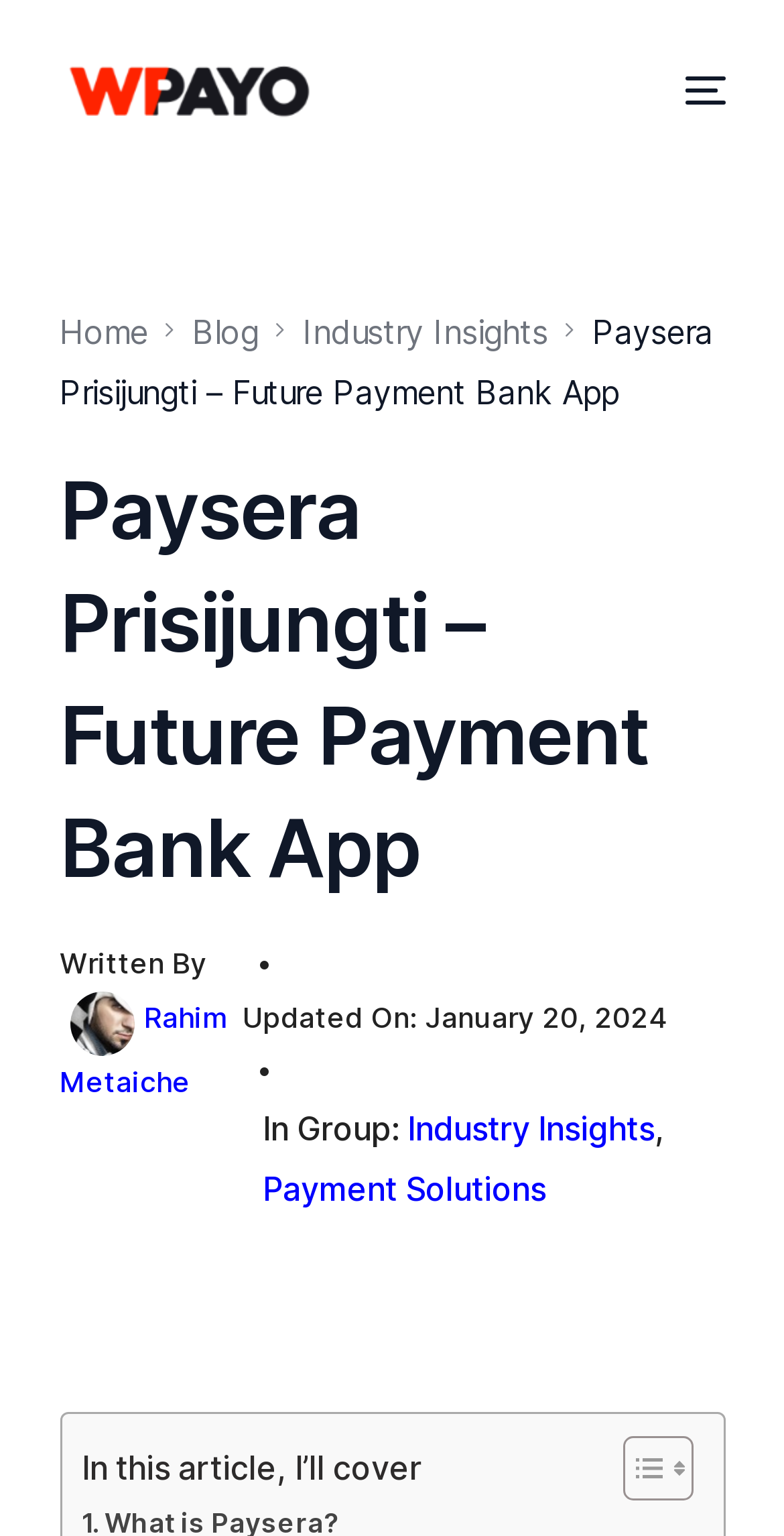Pinpoint the bounding box coordinates of the clickable element needed to complete the instruction: "Search for something". The coordinates should be provided as four float numbers between 0 and 1: [left, top, right, bottom].

[0.076, 0.364, 0.924, 0.506]